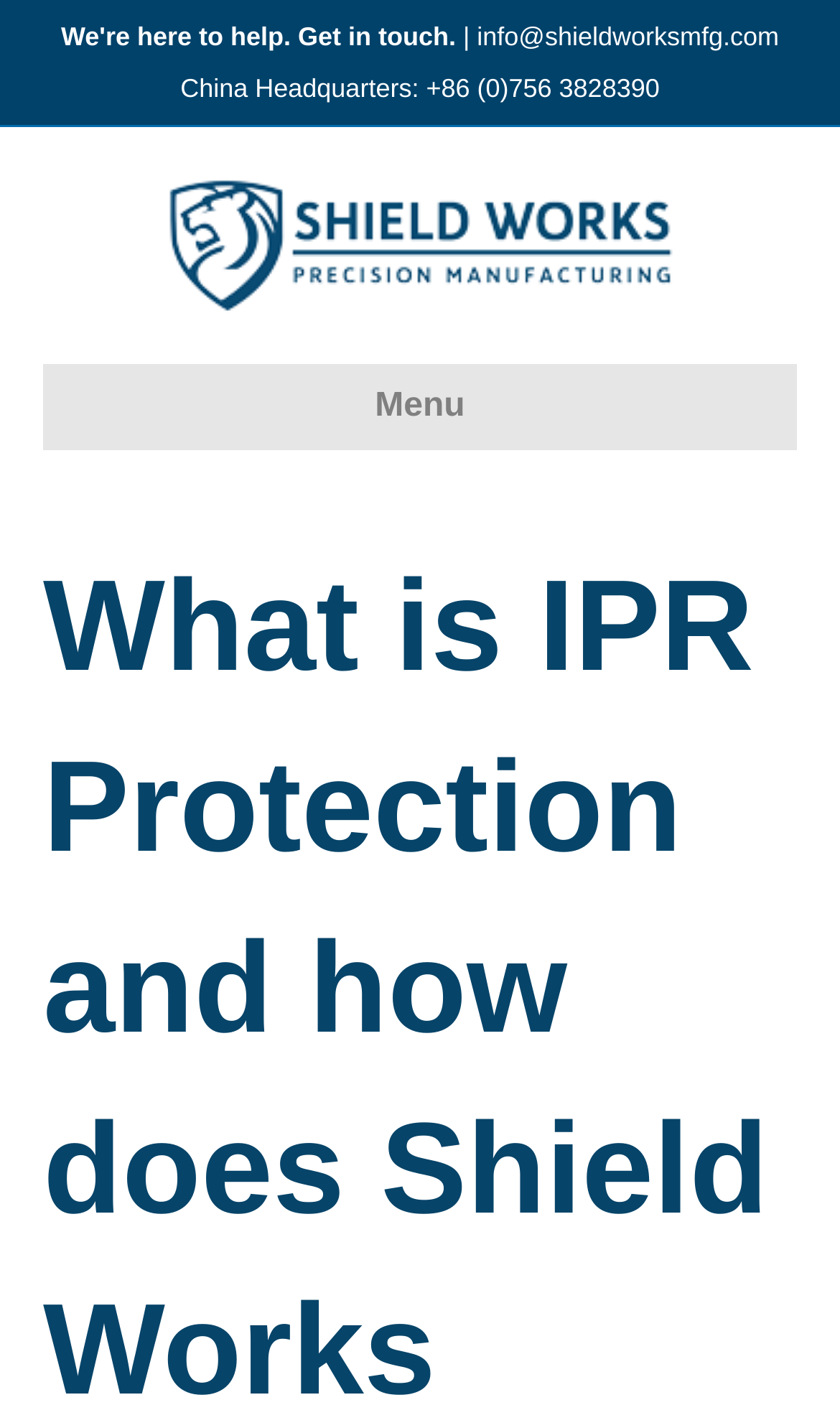Identify the bounding box for the given UI element using the description provided. Coordinates should be in the format (top-left x, top-left y, bottom-right x, bottom-right y) and must be between 0 and 1. Here is the description: Menu

[0.051, 0.259, 0.949, 0.321]